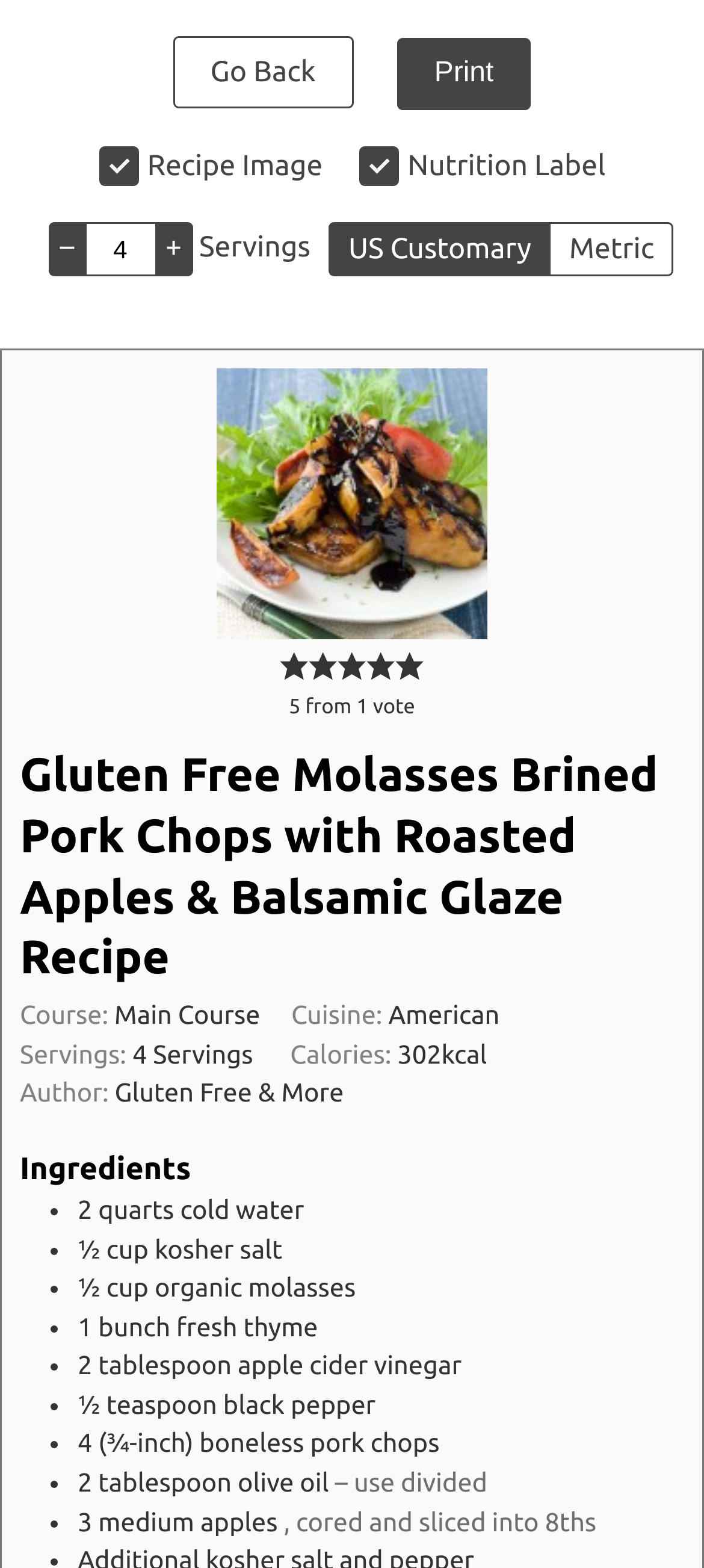Please indicate the bounding box coordinates of the element's region to be clicked to achieve the instruction: "Rate this recipe 5 out of 5 stars". Provide the coordinates as four float numbers between 0 and 1, i.e., [left, top, right, bottom].

[0.561, 0.416, 0.601, 0.434]